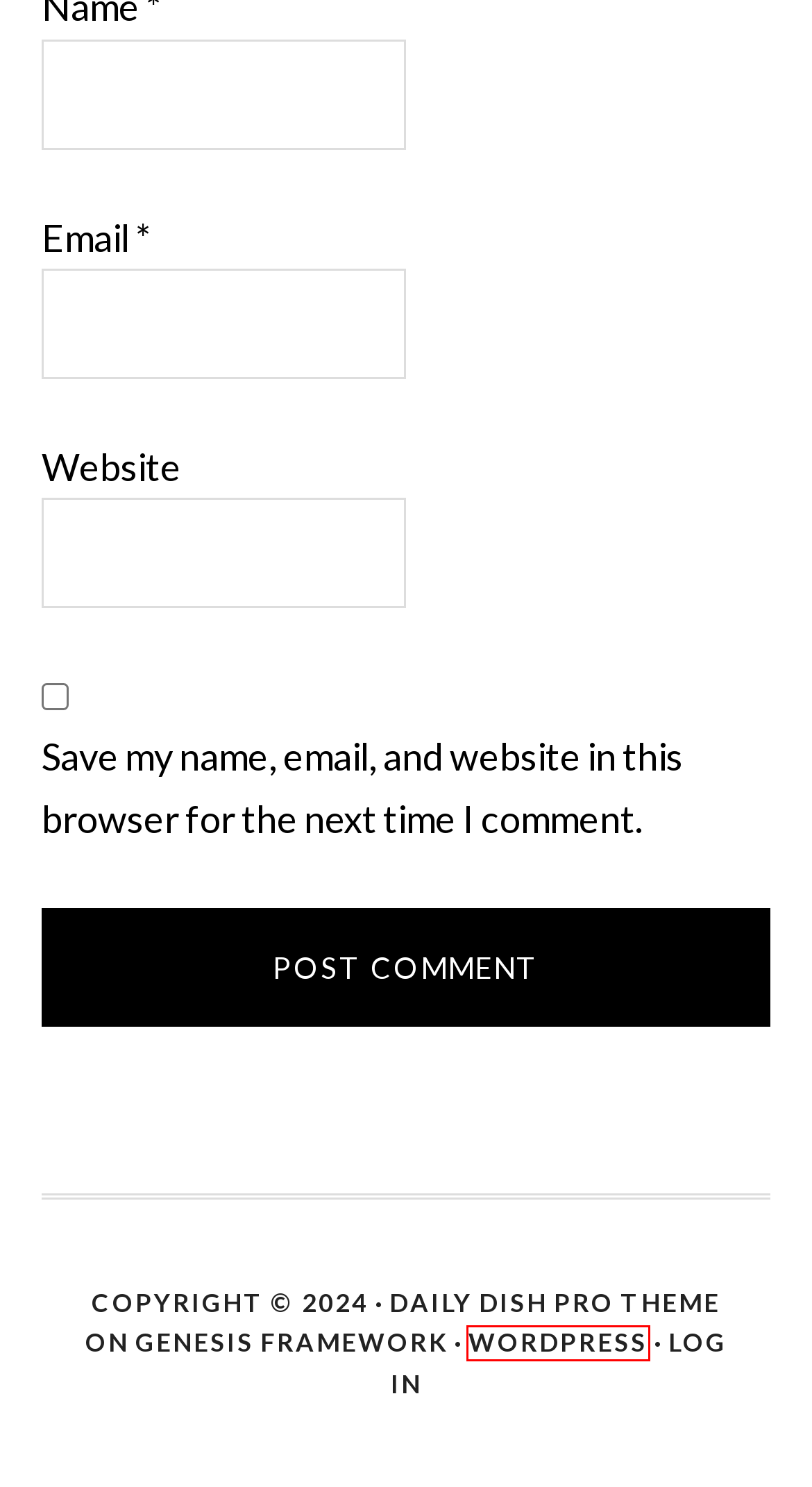You are given a screenshot depicting a webpage with a red bounding box around a UI element. Select the description that best corresponds to the new webpage after clicking the selected element. Here are the choices:
A. Themes Archive - StudioPress
B. WordPress Themes by StudioPress
C. Hugsy Virtual Healthcare | Doctor-Recommended Solutions for Optimal Health & Wellness
D. Uncategorized - Best Recipes Ever
E. admin - Best Recipes Ever
F. Best Recipes Ever -
G. Blog Tool, Publishing Platform, and CMS – WordPress.org
H. Log In ‹ Best Recipes Ever — WordPress

G